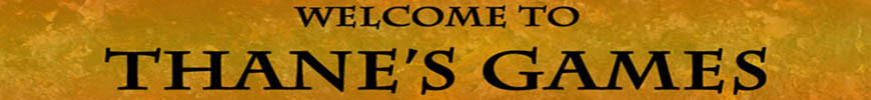What type of games is Thane's Games focused on?
Answer the question with a single word or phrase, referring to the image.

Board and miniature games